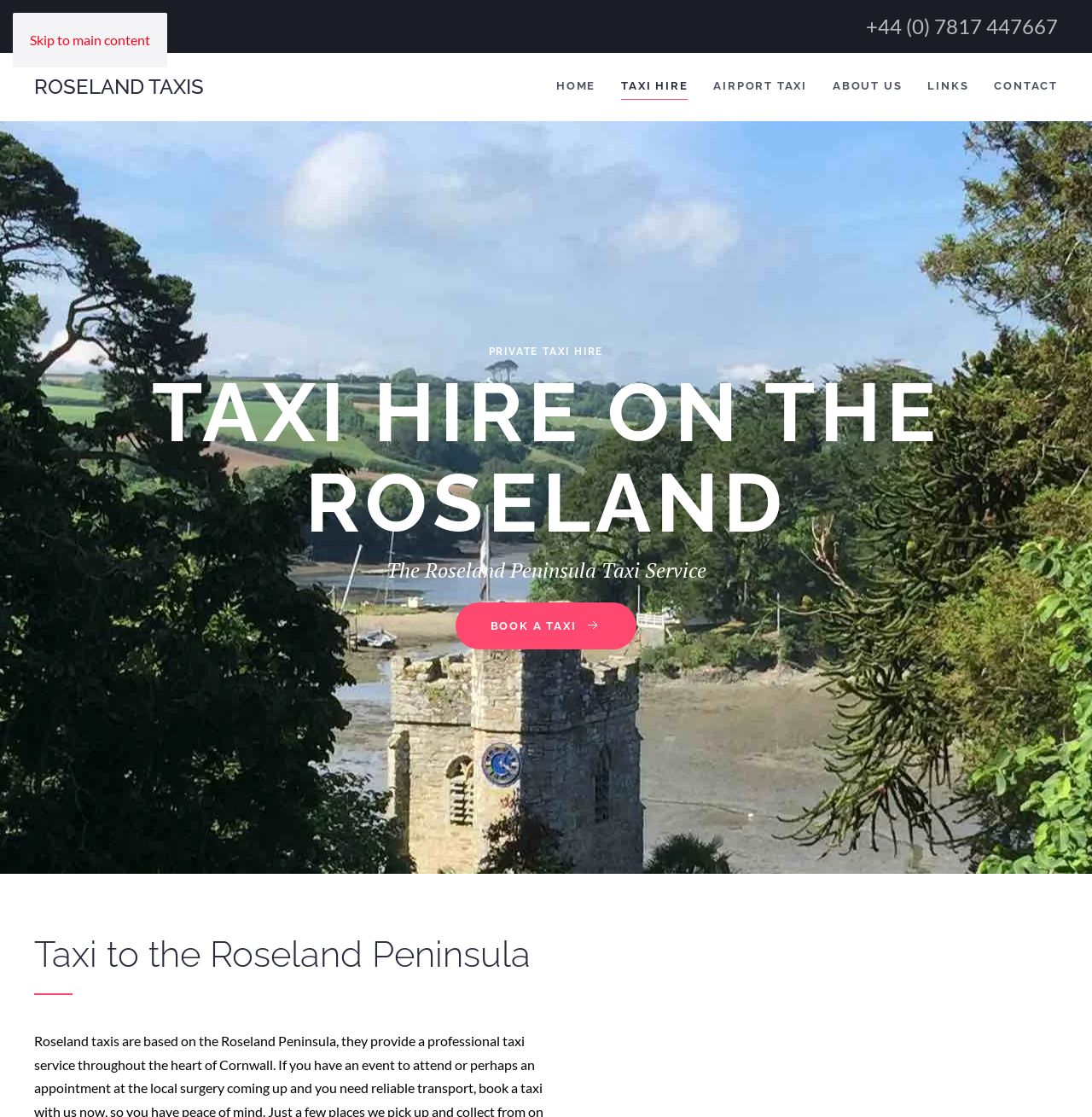Determine and generate the text content of the webpage's headline.

PRIVATE TAXI HIRE